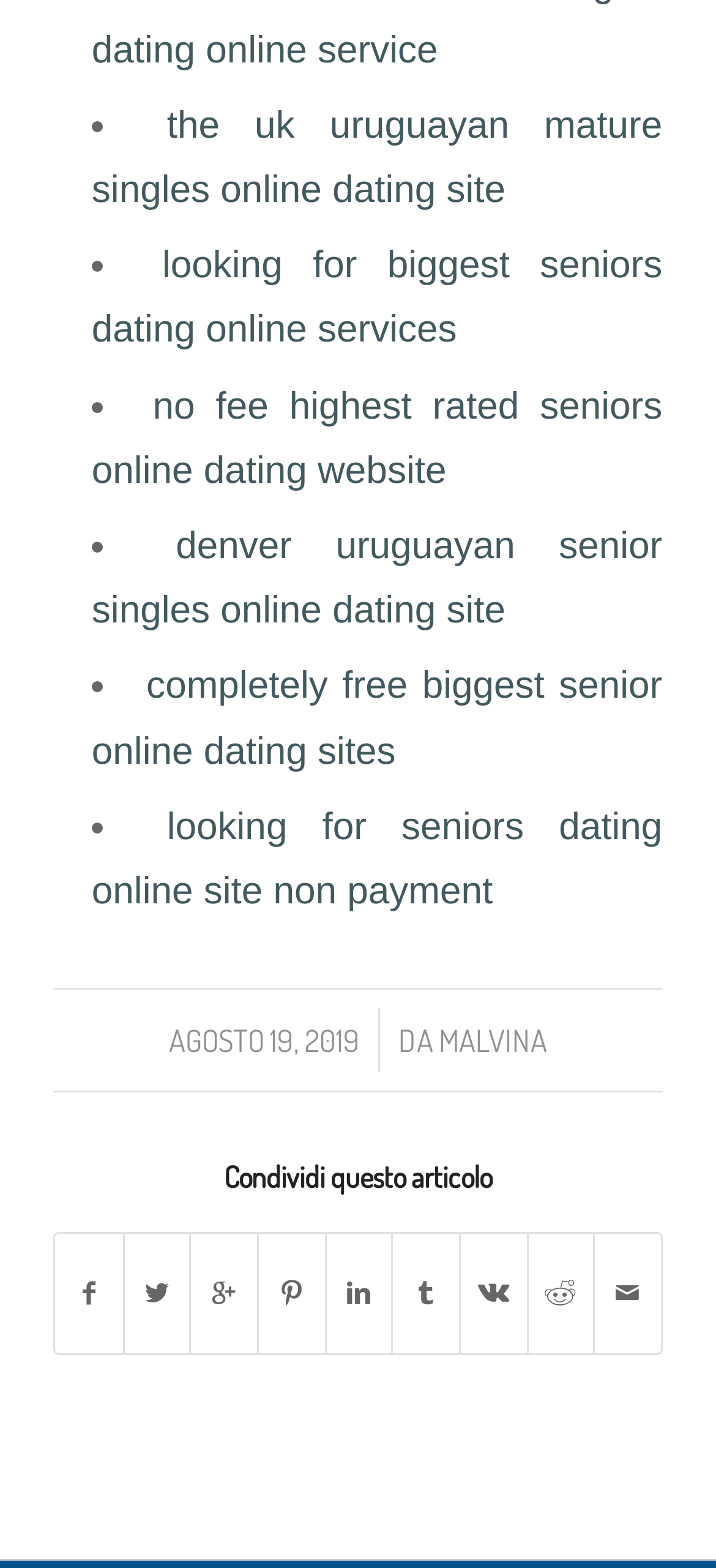Provide the bounding box coordinates for the area that should be clicked to complete the instruction: "click the link to the uk uruguayan mature singles online dating site".

[0.128, 0.067, 0.925, 0.135]